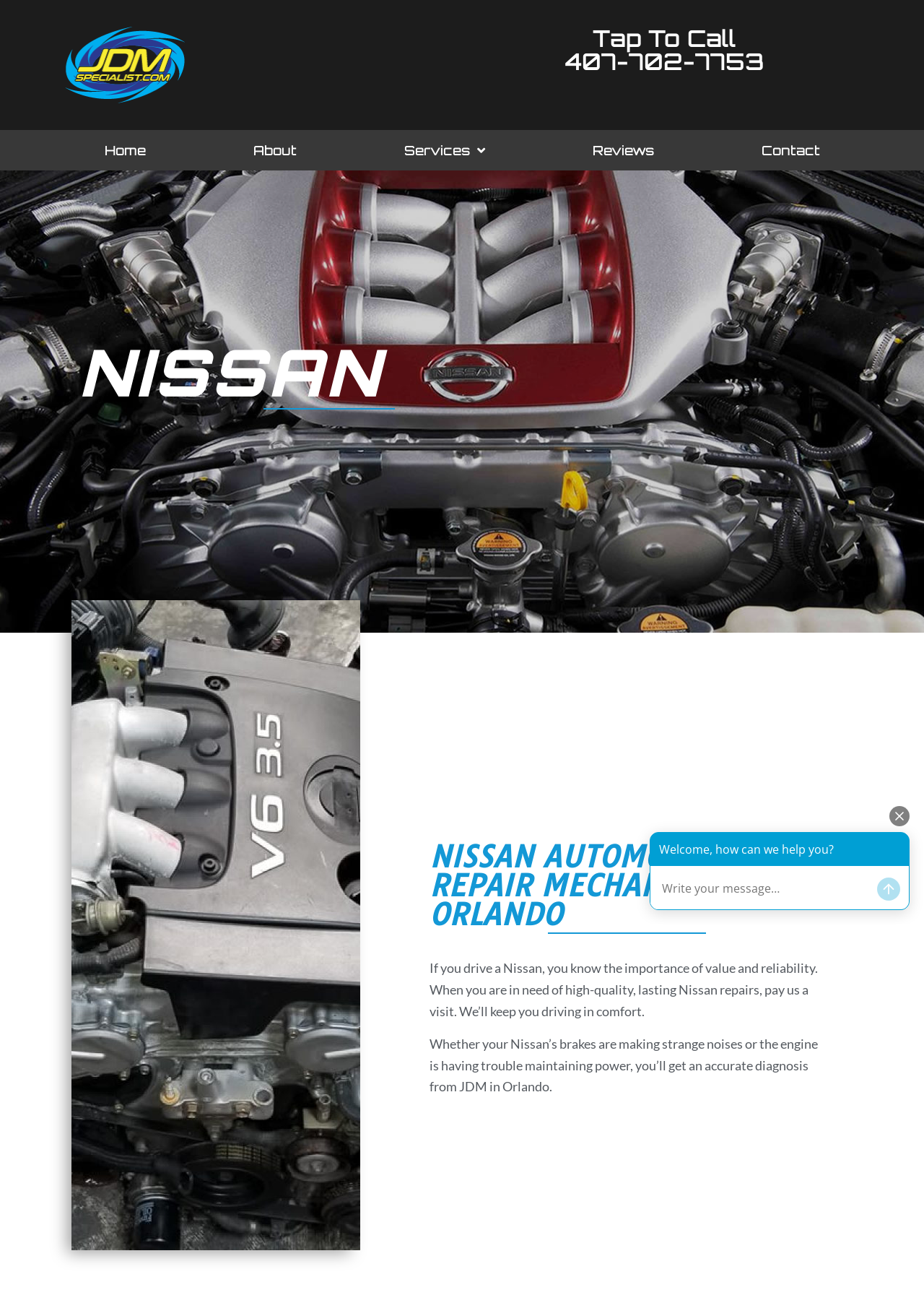Based on the description "Services", find the bounding box of the specified UI element.

[0.379, 0.1, 0.583, 0.132]